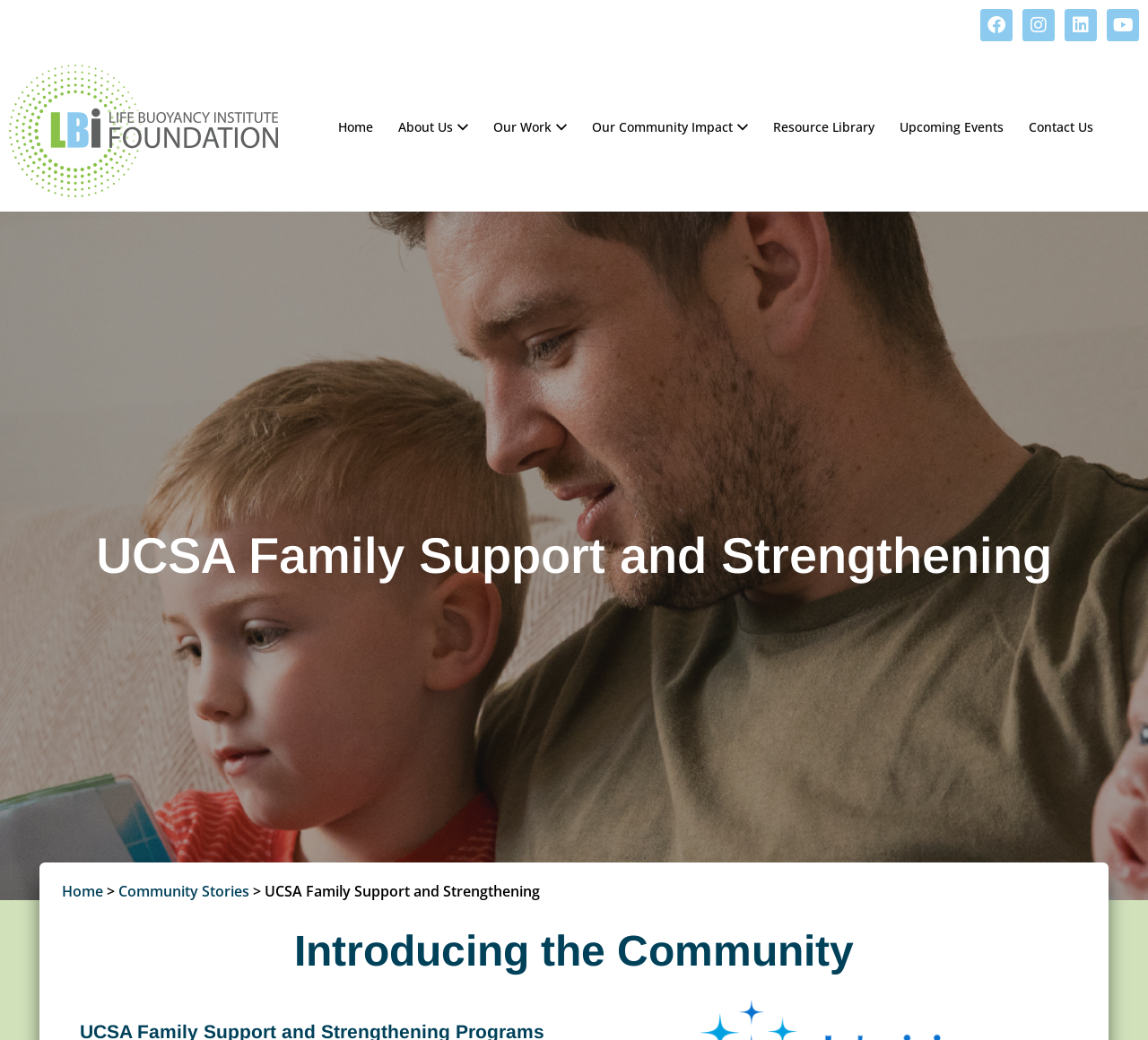Determine the bounding box coordinates for the area you should click to complete the following instruction: "Contact Us".

[0.885, 0.091, 0.963, 0.153]